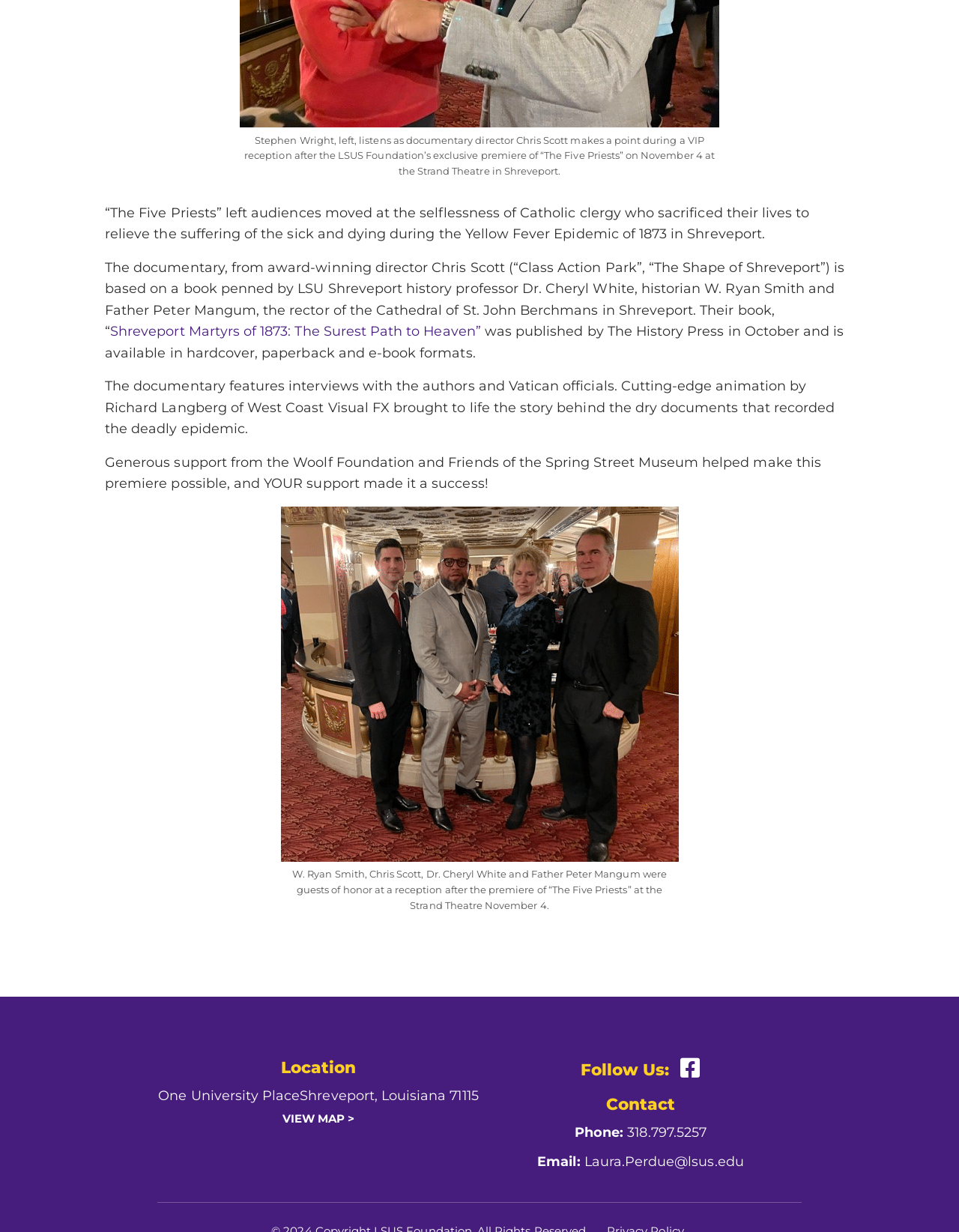Using the provided element description "Show full item record", determine the bounding box coordinates of the UI element.

None